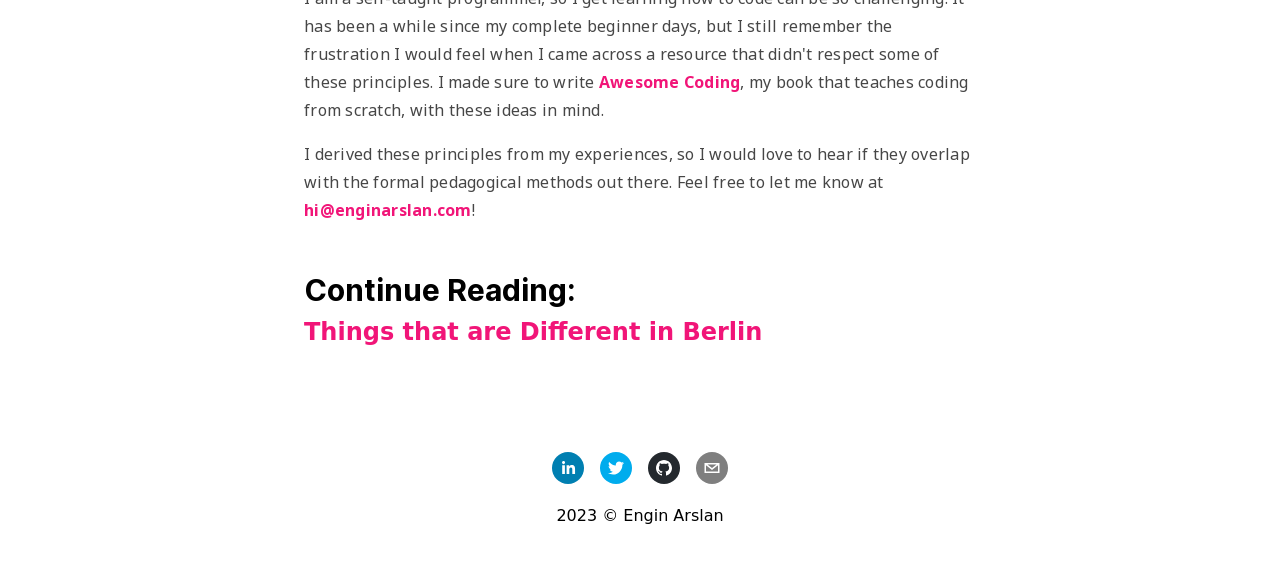Please locate the bounding box coordinates of the element that should be clicked to complete the given instruction: "check the copyright information".

[0.435, 0.891, 0.565, 0.924]